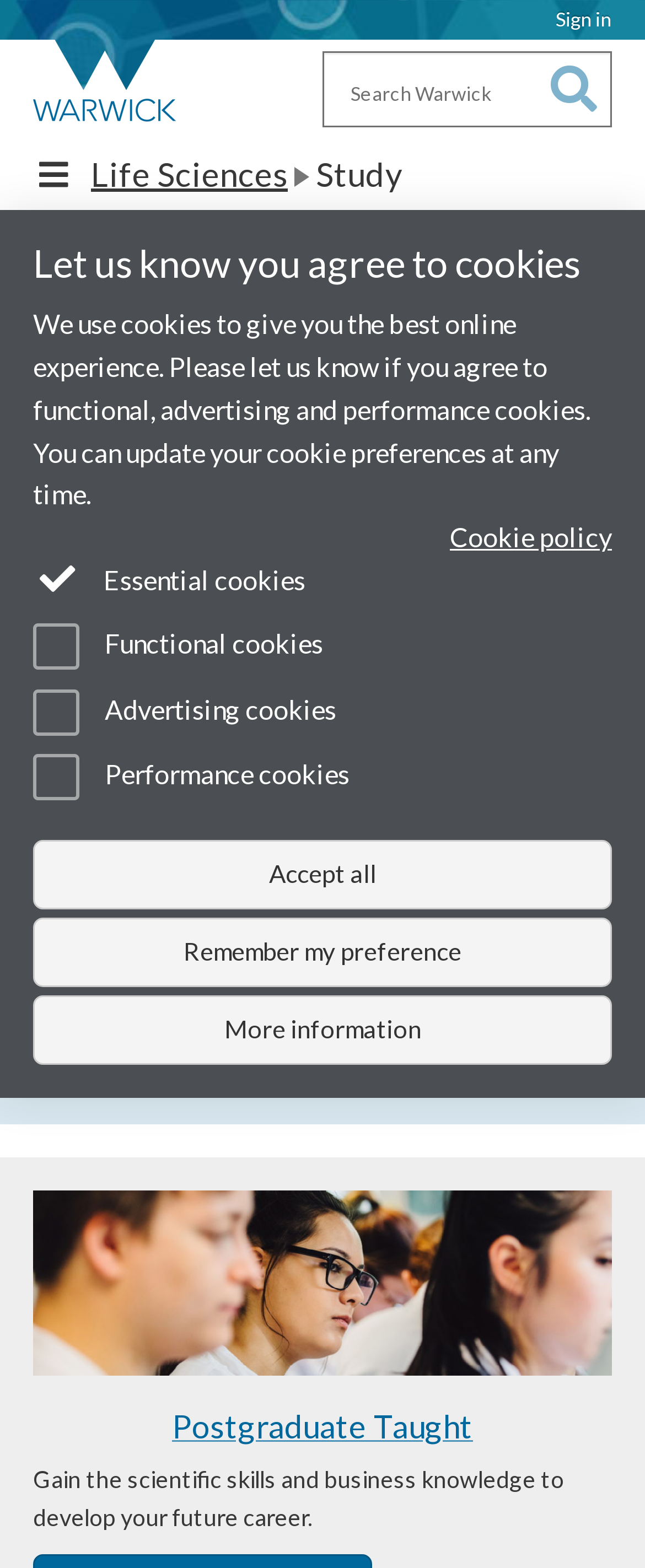Identify the bounding box coordinates necessary to click and complete the given instruction: "Search Warwick".

[0.5, 0.033, 0.949, 0.081]